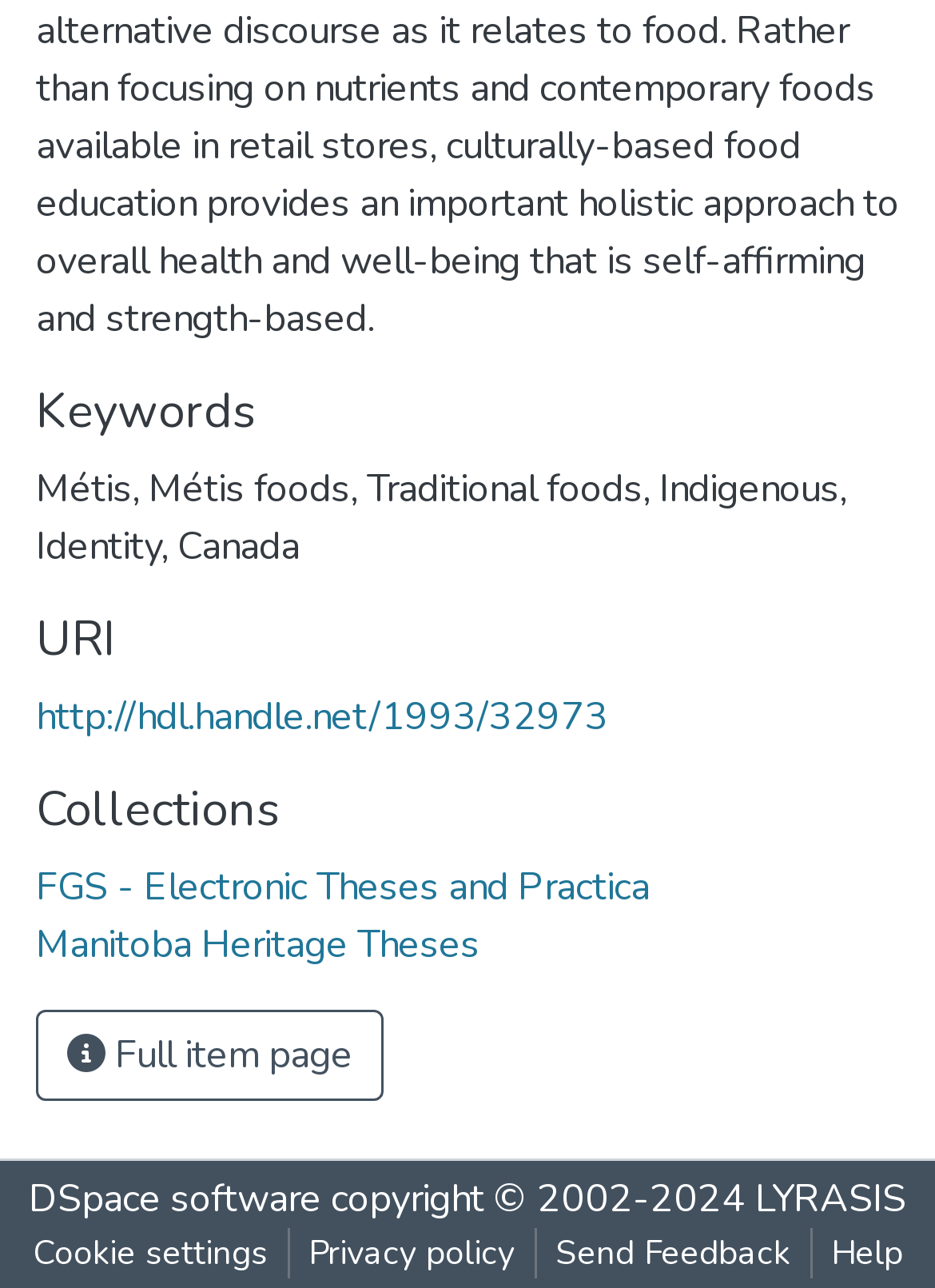Kindly provide the bounding box coordinates of the section you need to click on to fulfill the given instruction: "Check the copyright information".

[0.344, 0.911, 0.808, 0.952]